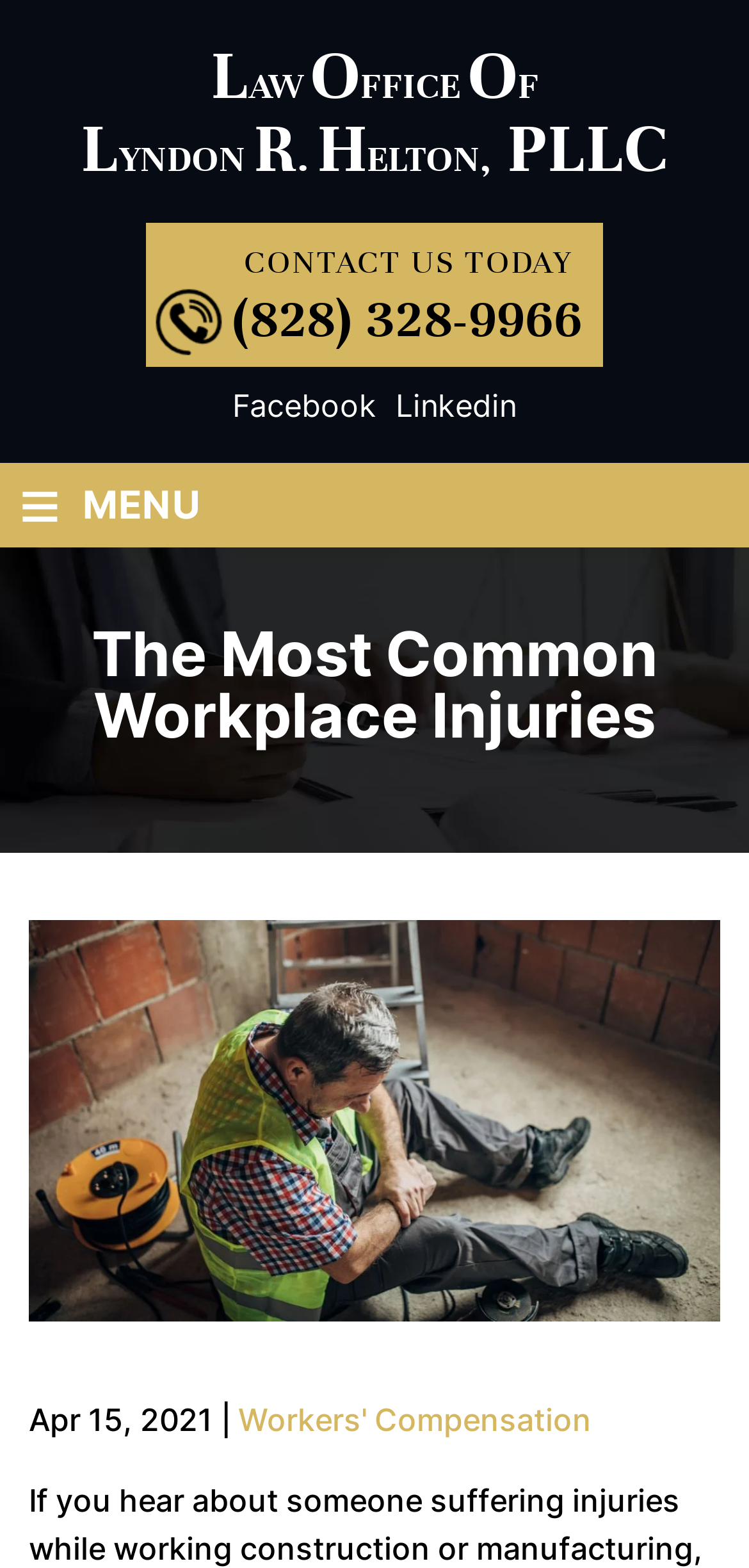What is the date of the article?
Using the details from the image, give an elaborate explanation to answer the question.

I found the answer by looking at the static text element with the date 'Apr 15, 2021' which is located below the image.